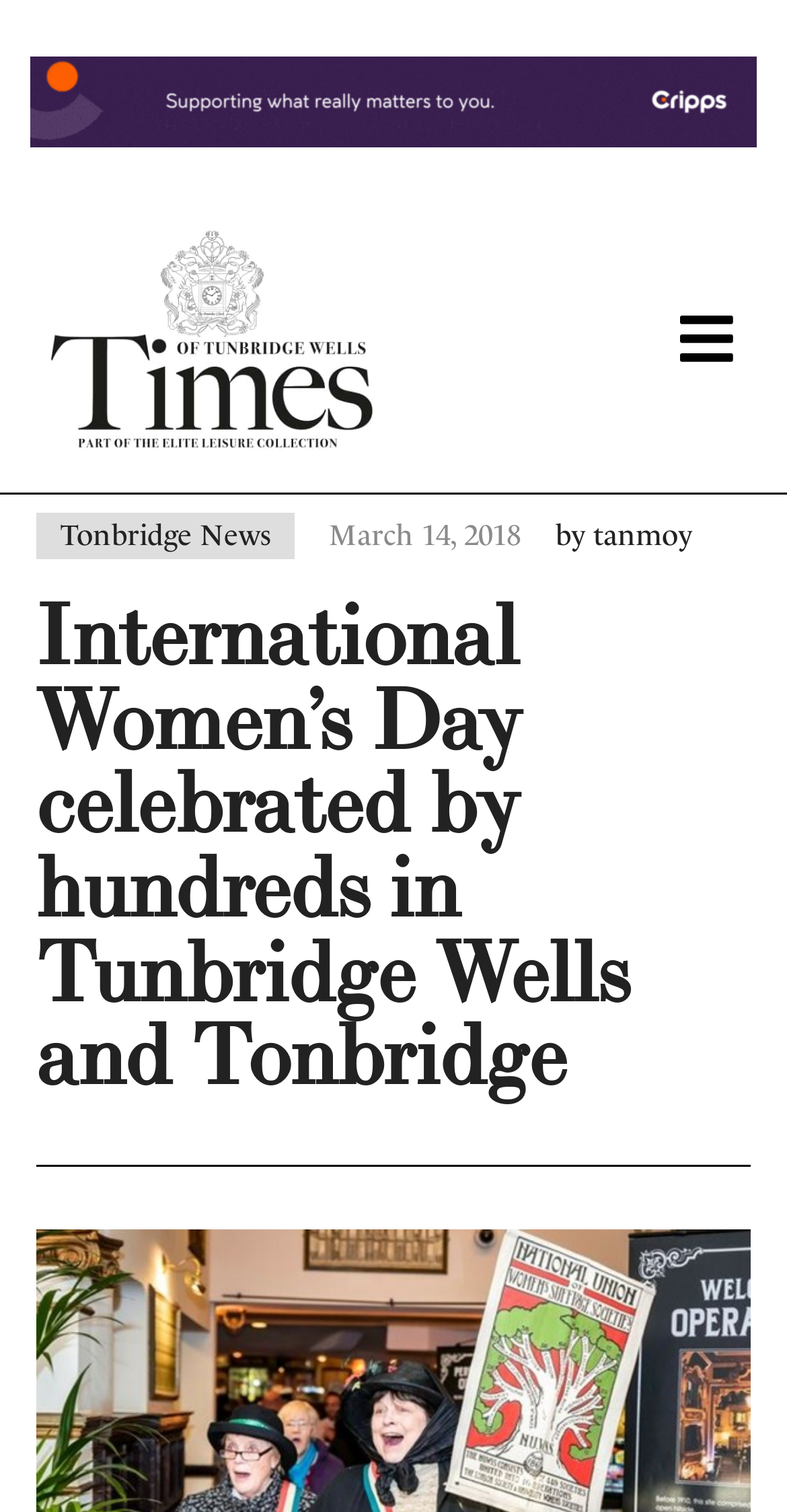Using the element description: "aria-label="Solving problems. Championing ambitions."", determine the bounding box coordinates for the specified UI element. The coordinates should be four float numbers between 0 and 1, [left, top, right, bottom].

[0.038, 0.0, 0.962, 0.134]